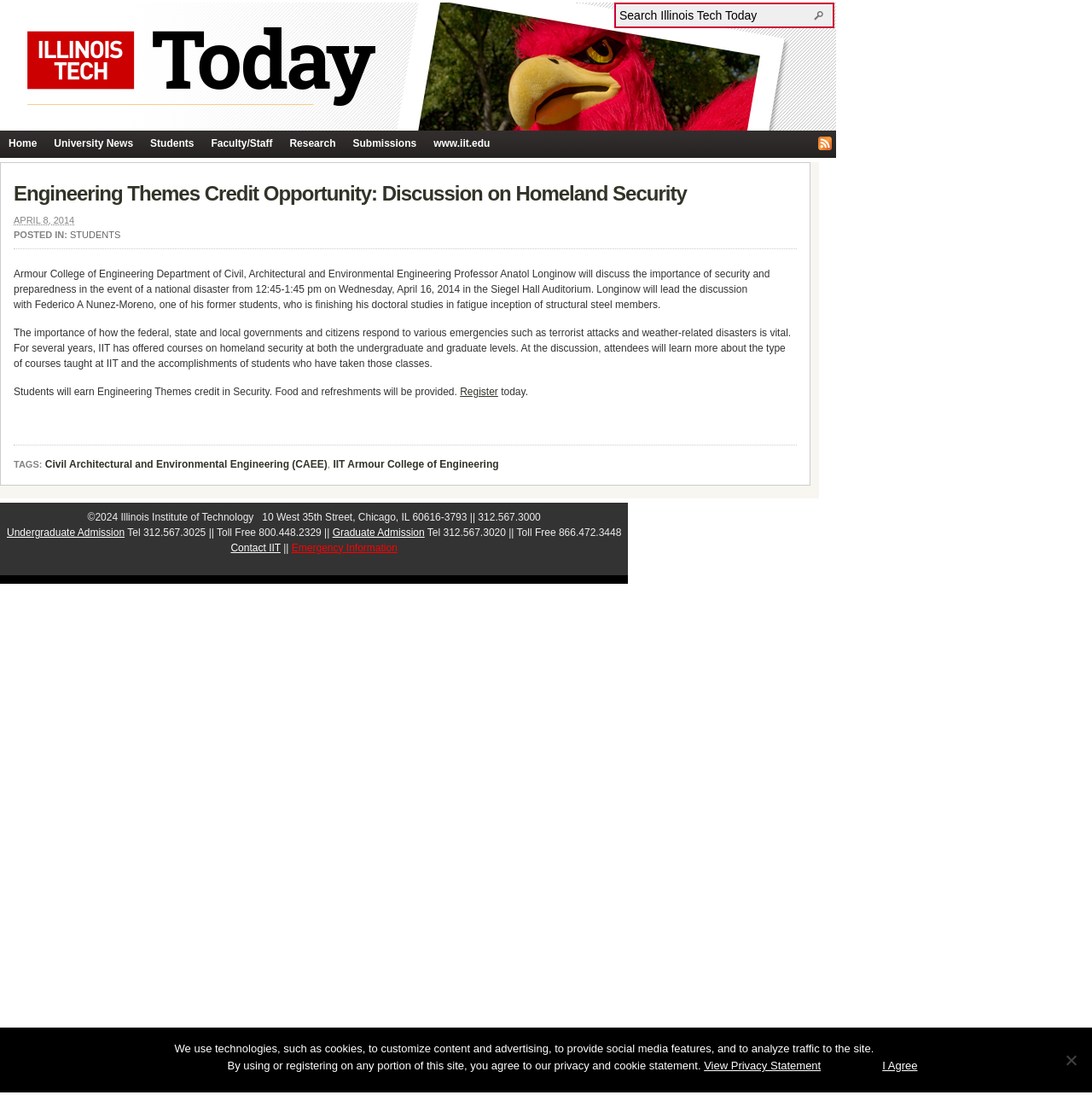Locate the bounding box coordinates of the element's region that should be clicked to carry out the following instruction: "Click on the link to register". The coordinates need to be four float numbers between 0 and 1, i.e., [left, top, right, bottom].

[0.421, 0.352, 0.456, 0.363]